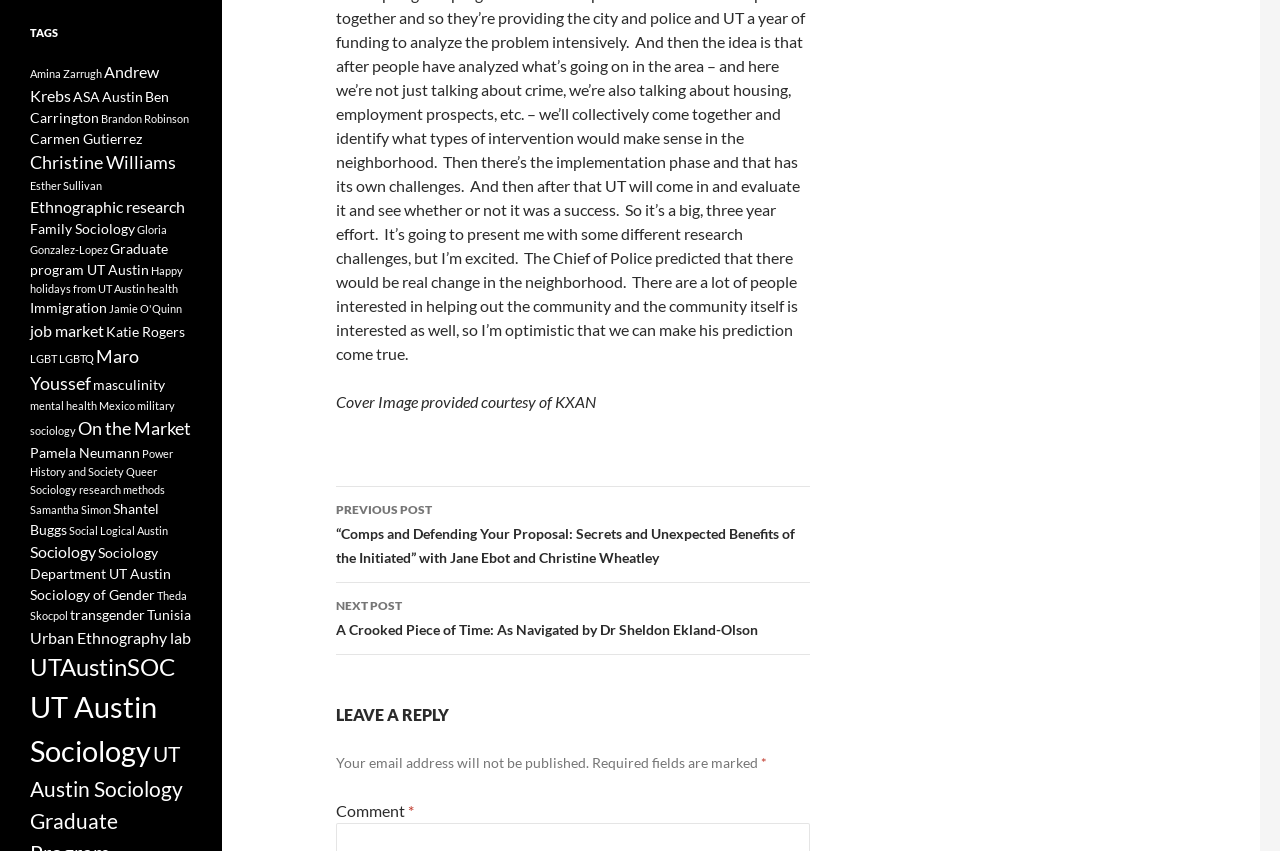Could you determine the bounding box coordinates of the clickable element to complete the instruction: "Click on the 'TAGS' heading"? Provide the coordinates as four float numbers between 0 and 1, i.e., [left, top, right, bottom].

[0.023, 0.028, 0.15, 0.049]